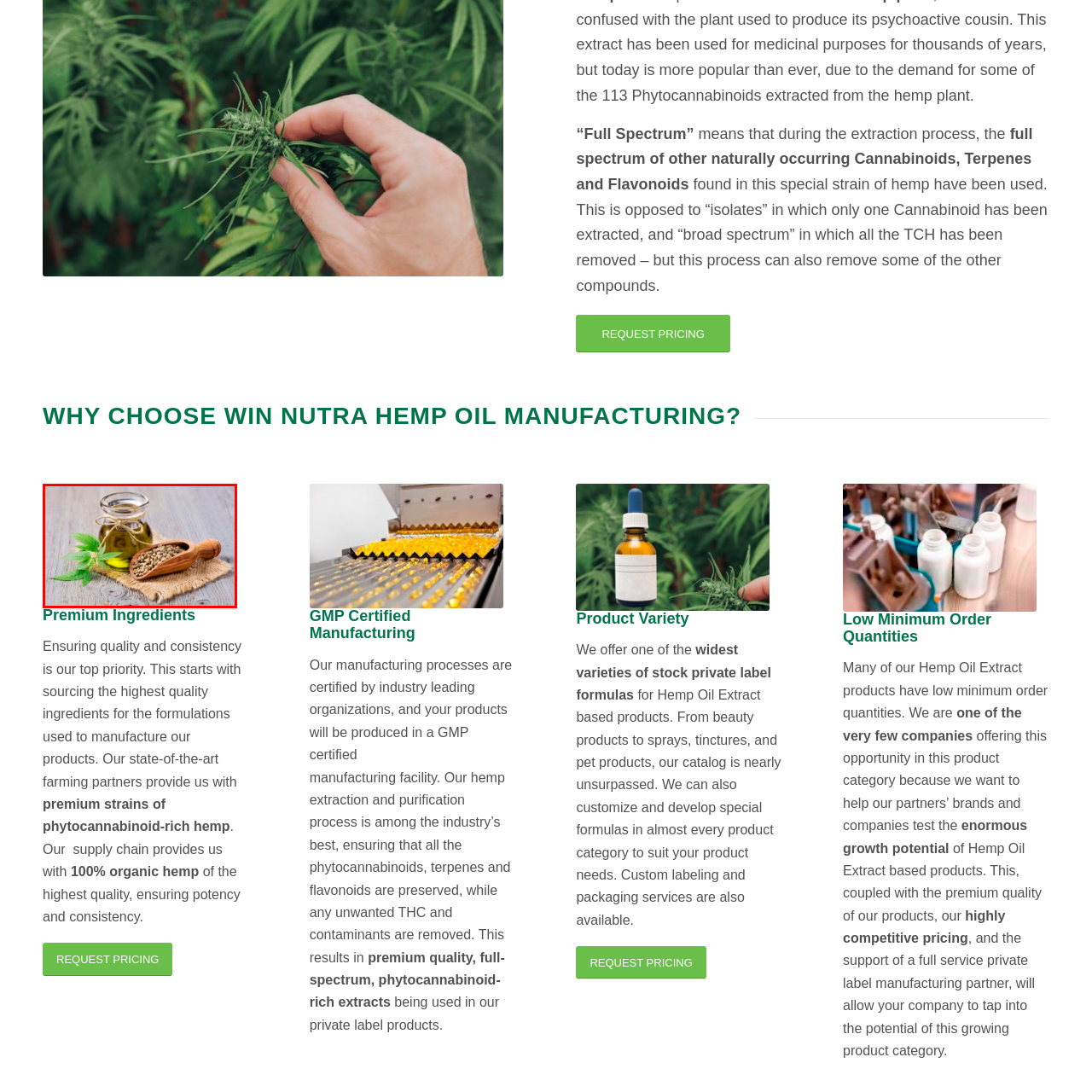What is to the left of the jar?  
Please examine the image enclosed within the red bounding box and provide a thorough answer based on what you observe in the image.

In the image, I see that to the left of the glass jar of hemp oil, there are vibrant green hemp leaves, which add a touch of freshness and symbolize the plant's natural origin.